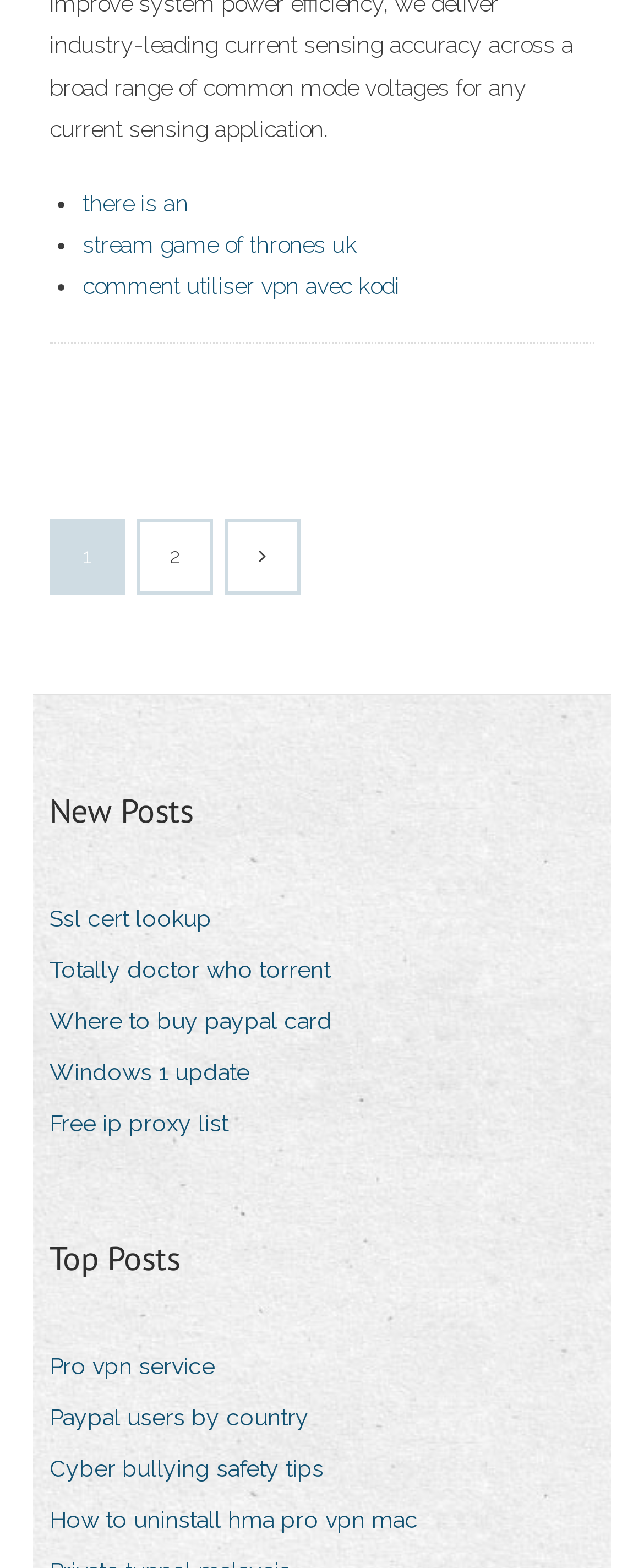Identify the bounding box of the UI element described as follows: "stream game of thrones uk". Provide the coordinates as four float numbers in the range of 0 to 1 [left, top, right, bottom].

[0.128, 0.148, 0.554, 0.165]